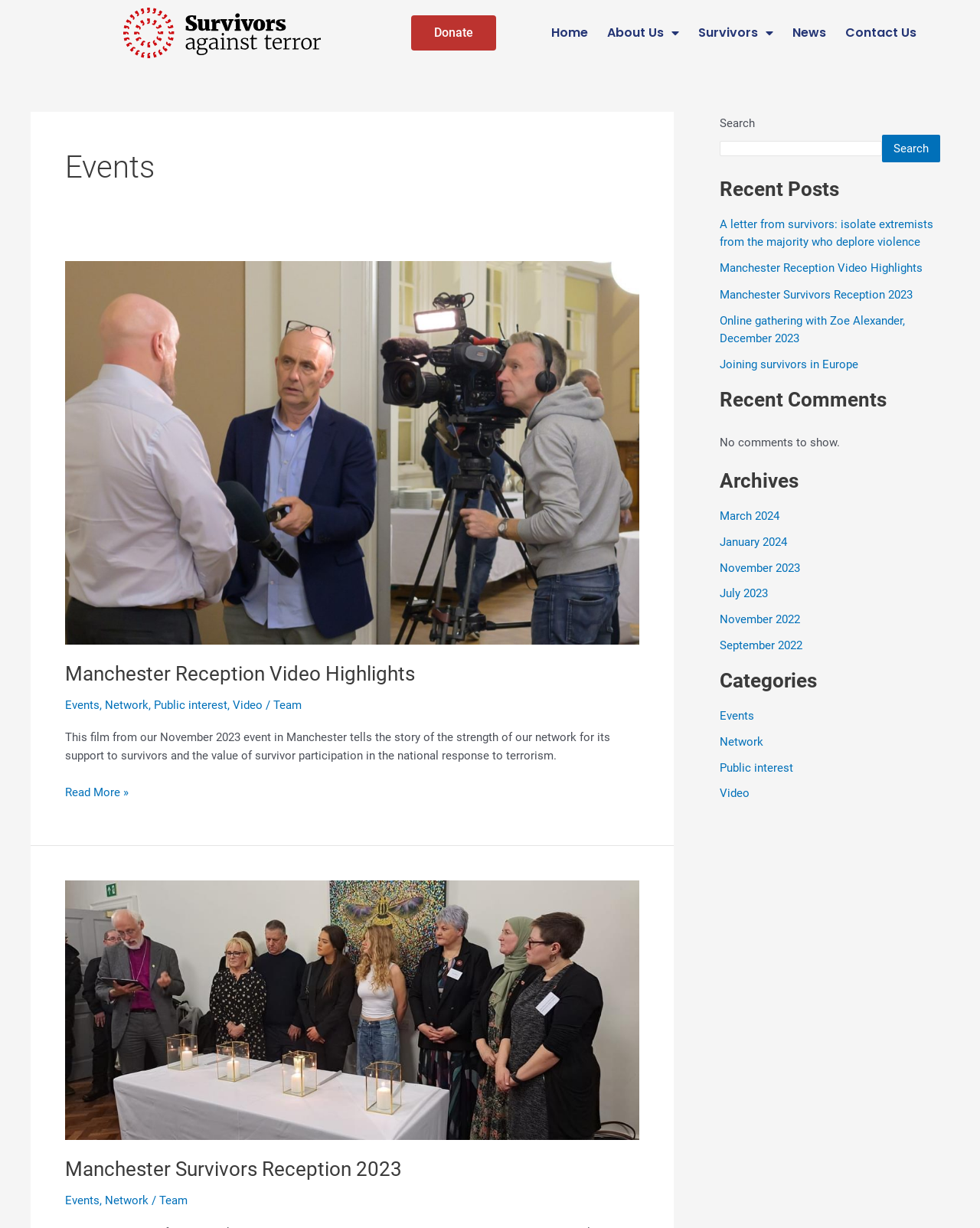Kindly provide the bounding box coordinates of the section you need to click on to fulfill the given instruction: "Read more about Manchester Reception Video Highlights".

[0.066, 0.638, 0.131, 0.653]